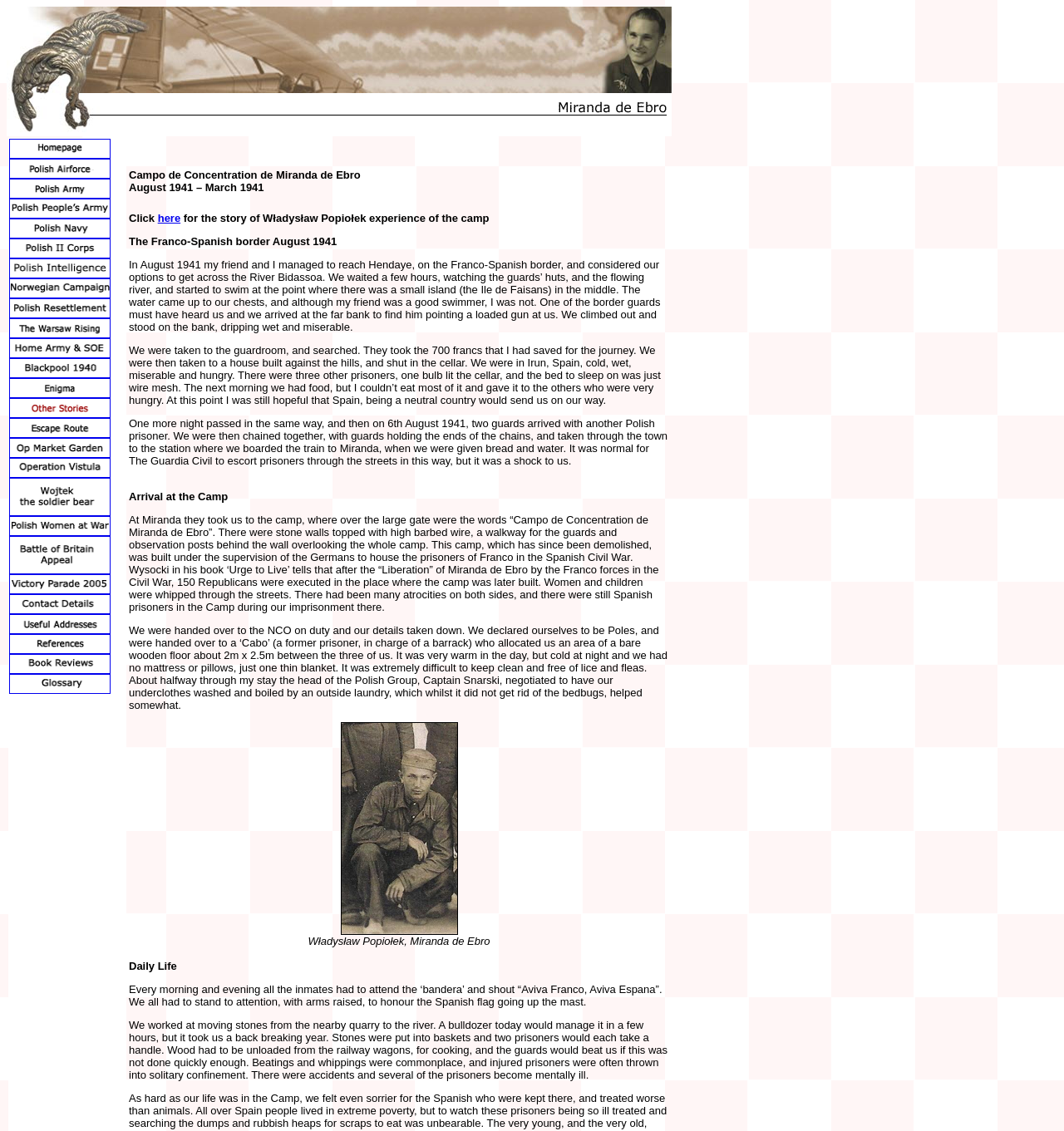Please answer the following question using a single word or phrase: What is the condition of the living quarters described in the text?

Unhygienic